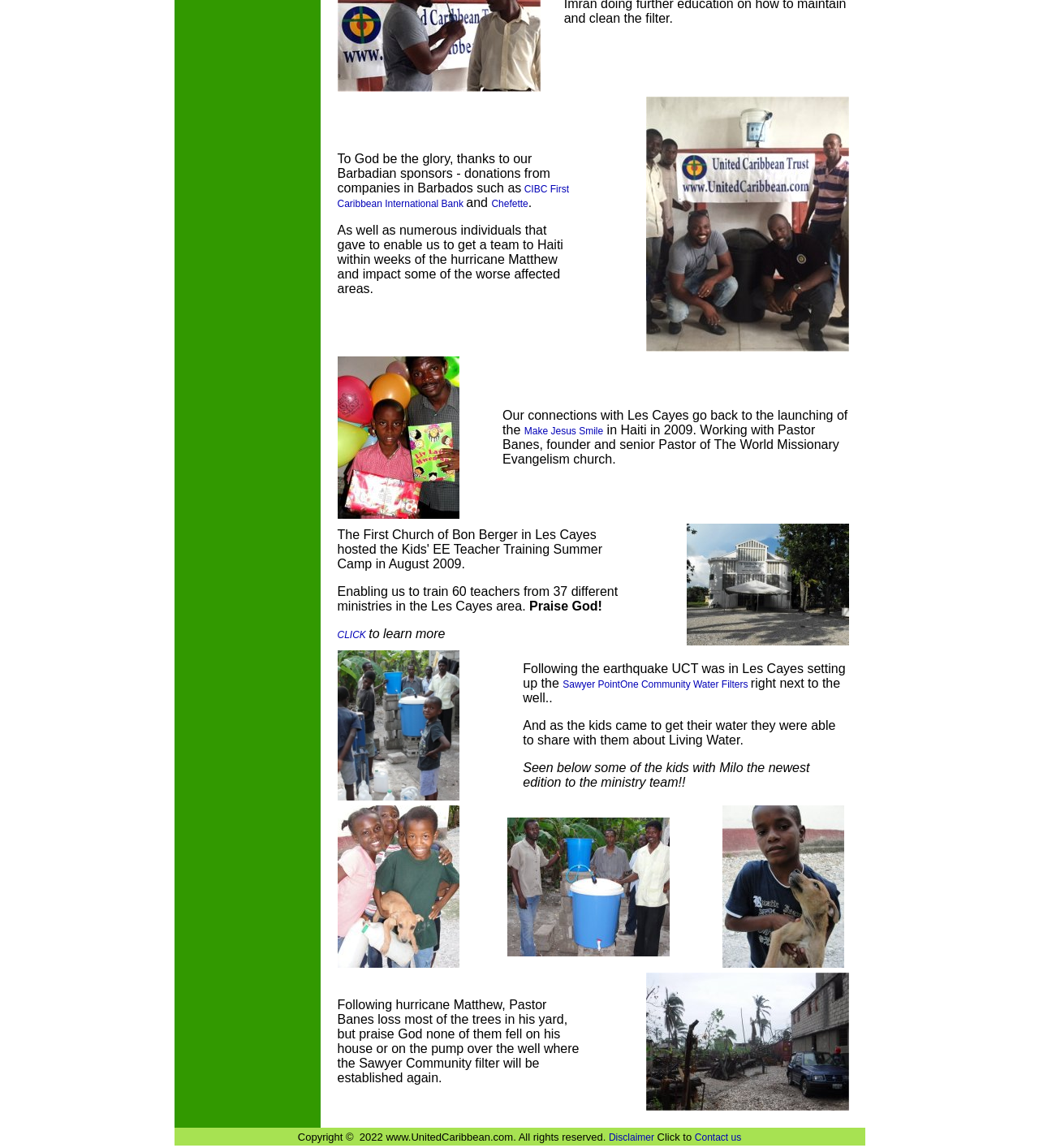Respond concisely with one word or phrase to the following query:
What is the name of the hurricane mentioned in the webpage?

Hurricane Matthew